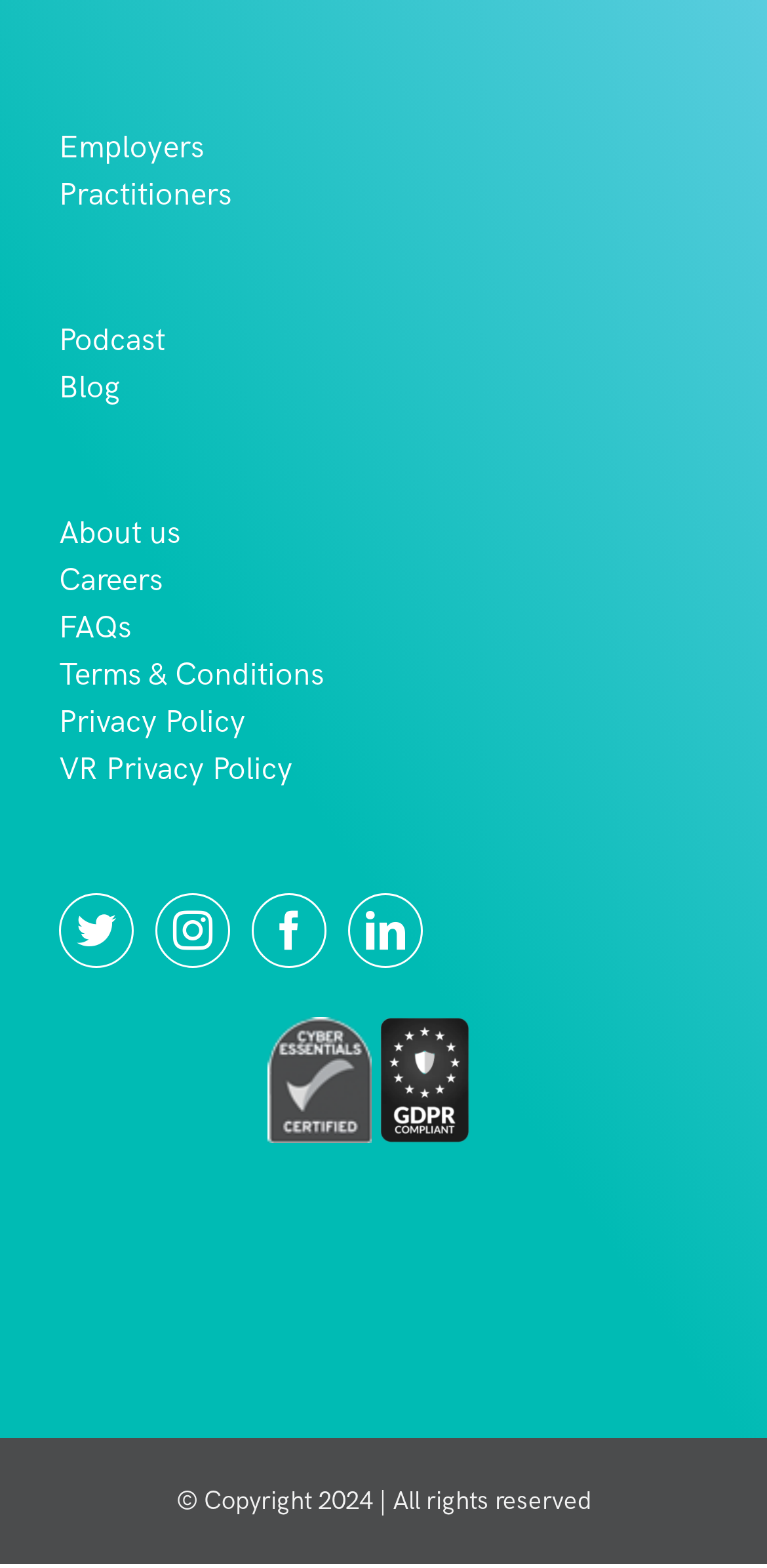Given the description of a UI element: "Careers", identify the bounding box coordinates of the matching element in the webpage screenshot.

[0.077, 0.438, 0.213, 0.462]